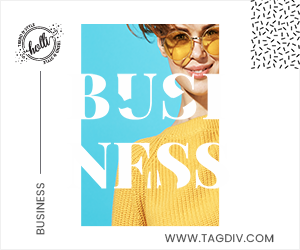Generate a detailed caption that encompasses all aspects of the image.

The image prominently features a cheerful woman with a bright smile, wearing stylish oversized sunglasses and a vibrant yellow sweater. She stands against a striking blue background, which enhances the lively and positive vibe of the composition. Overlaying her image are large, bold letters spelling out "BUSINESS," emphasizing the theme and context of the image. The overall design is modern and engaging, suggesting a focus on professional pursuits with a fresh, youthful approach. In the corner, the branding "www.tagDiv.com" indicates the source of the image, while a small logo adds a touch of sophistication to the presentation. This visual combination creatively connects the concepts of fashion and business, making it suitable for a wide range of creative and professional contexts.